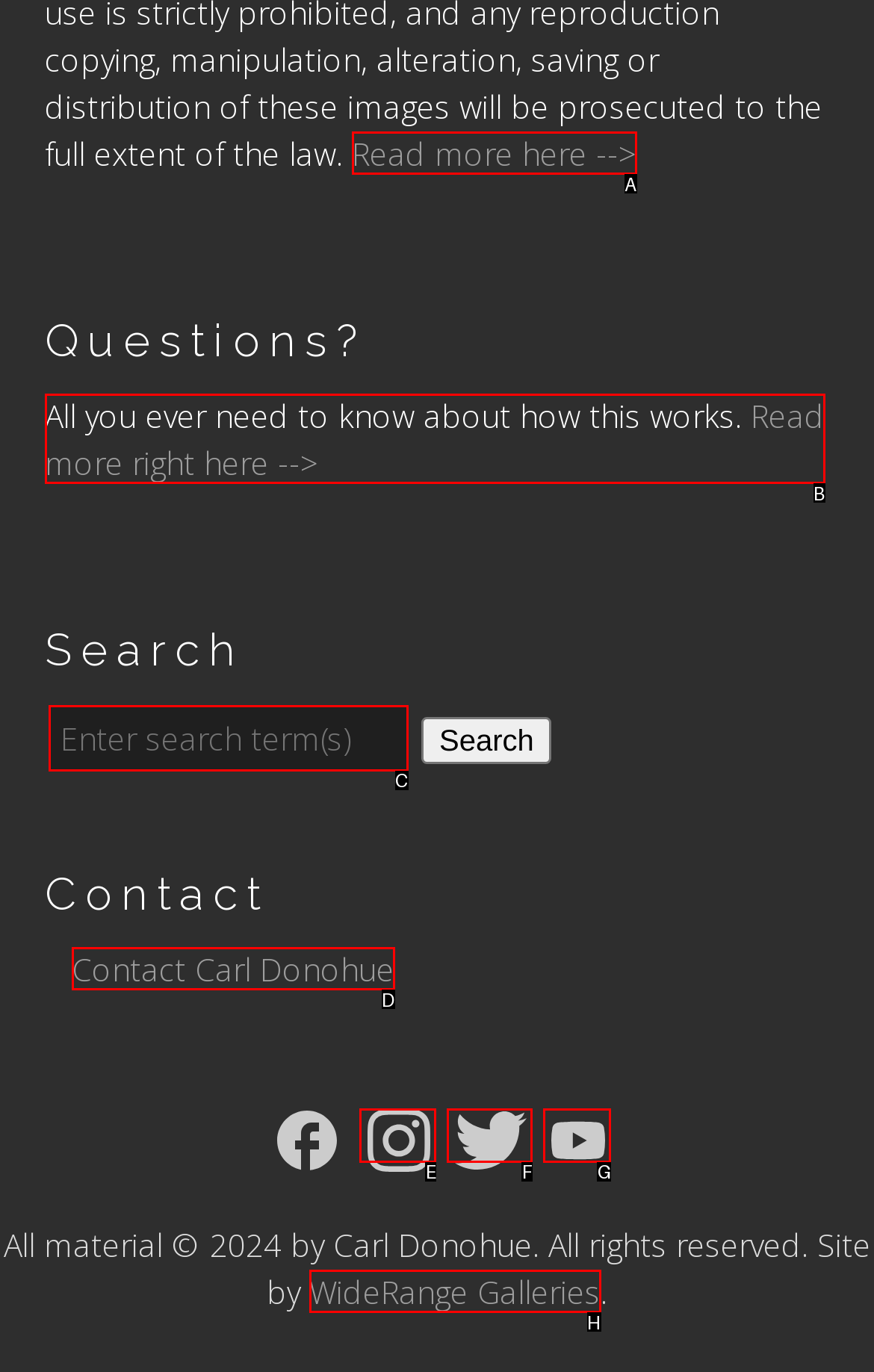Tell me which option I should click to complete the following task: Read 'SINGAPORE PM ARRIVES IN MALAYSIA FOR TWO-DAY WORKING VISIT' Answer with the option's letter from the given choices directly.

None